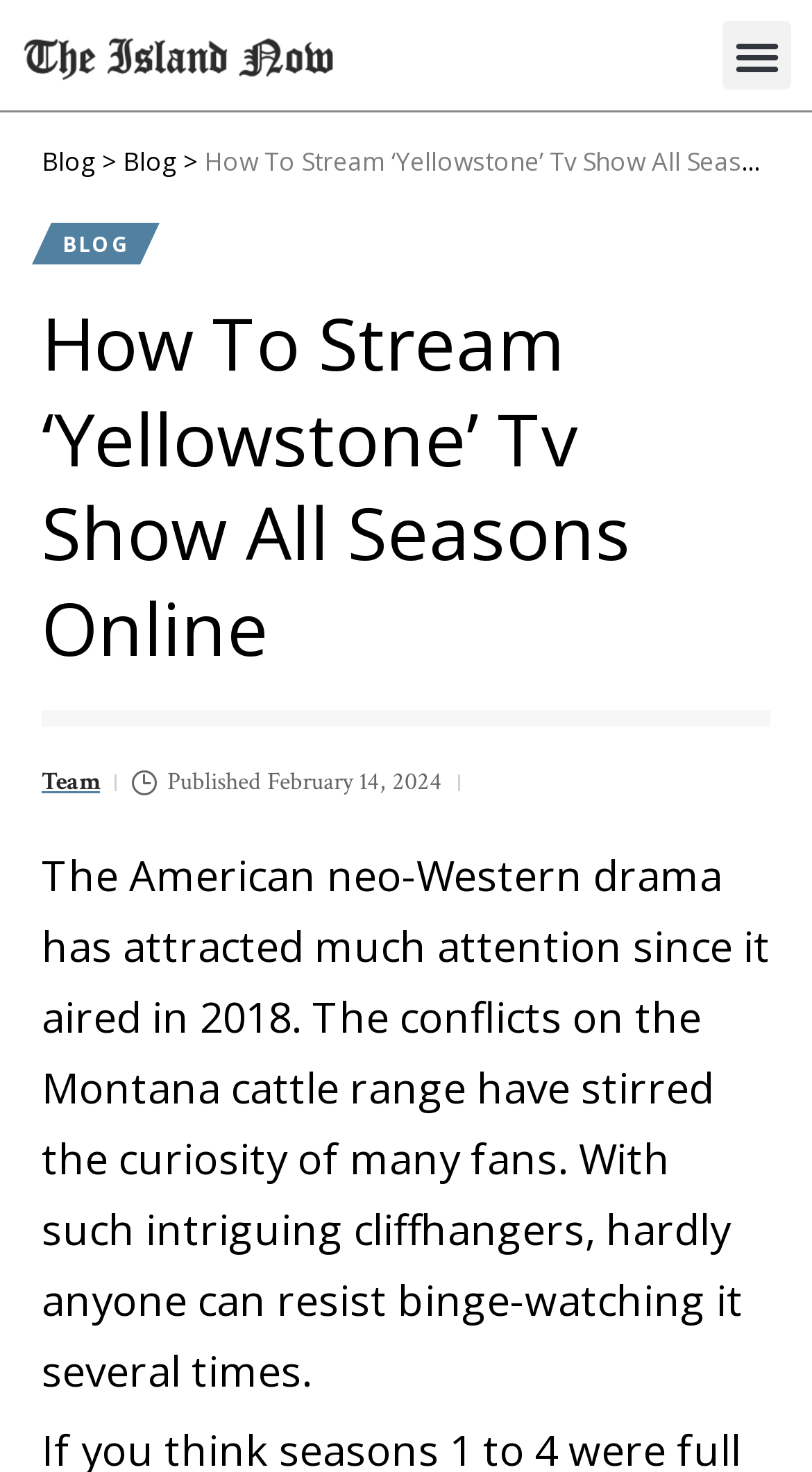Construct a thorough caption encompassing all aspects of the webpage.

The webpage is about finding the best streaming service to watch the TV show "Yellowstone" online. At the top left of the page, there is a link with no text. To the right of this link, there is a button labeled "Menu Toggle" which is not expanded. Below these elements, there is a header section that spans almost the entire width of the page. Within this header, there are several links to a "Blog" section, with a ">" symbol separating them. 

Further down, there is a prominent heading that reads "How To Stream ‘Yellowstone’ Tv Show All Seasons Online". Below this heading, there is a link to a "Team" page, followed by a timestamp indicating that the content was published on February 14, 2024. 

The main content of the page starts below the timestamp, with a paragraph of text that provides an introduction to the TV show "Yellowstone", describing it as an American neo-Western drama that has attracted much attention since its release in 2018. The text also mentions the show's cliffhangers and how they have stirred the curiosity of many fans, making it hard to resist binge-watching.